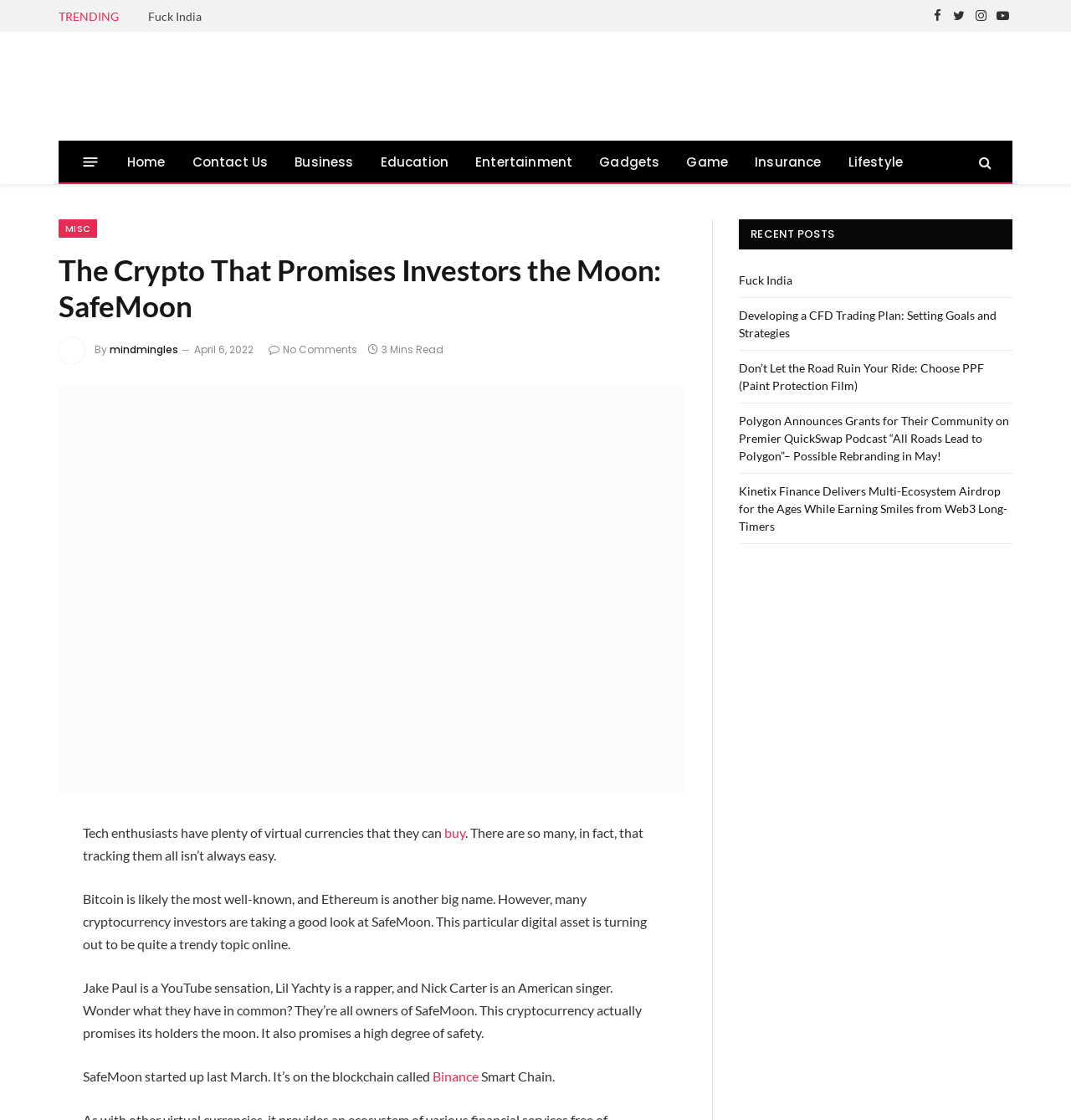Provide a brief response in the form of a single word or phrase:
How many owners of SafeMoon are mentioned in the article?

3